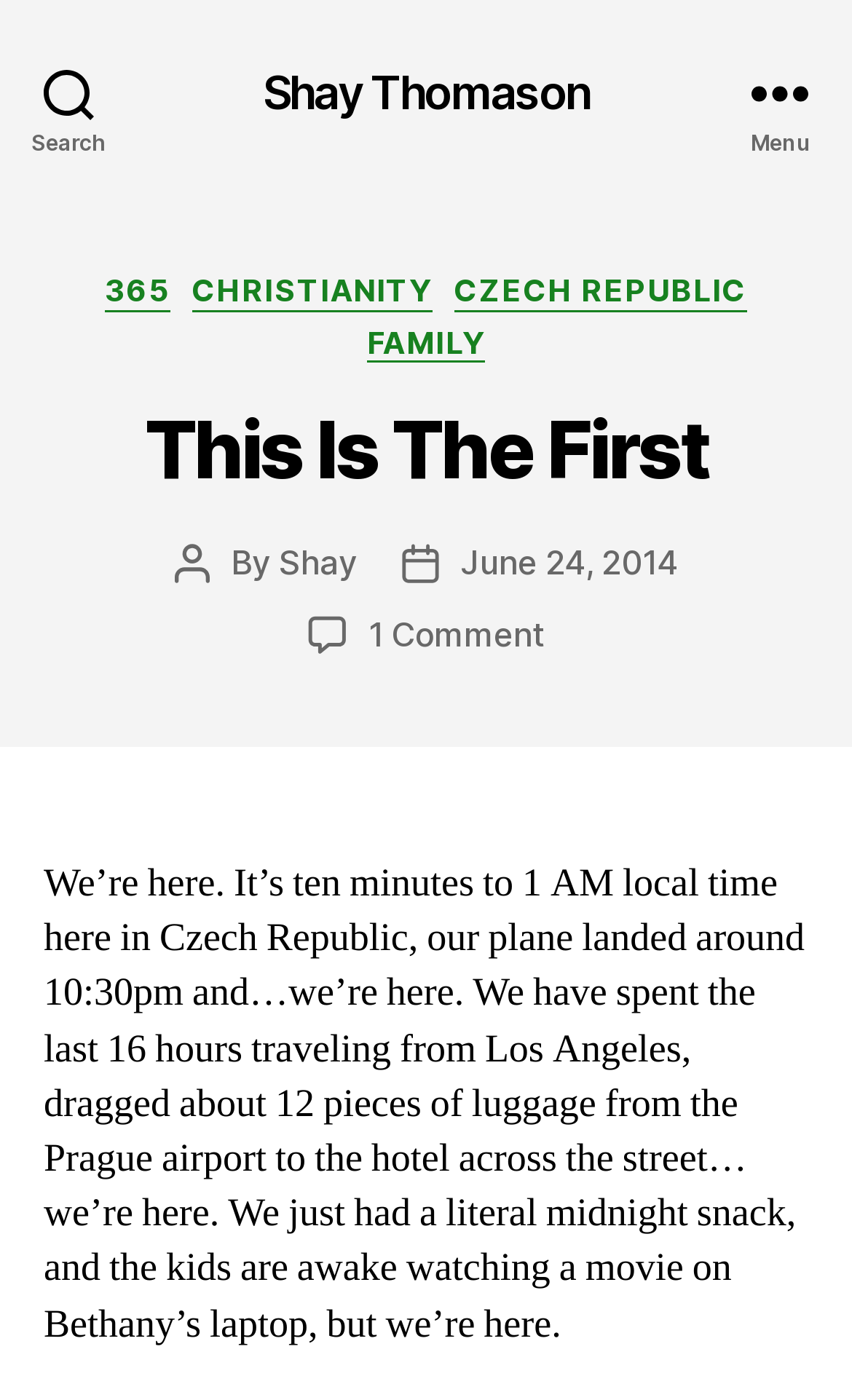Refer to the image and provide a thorough answer to this question:
What is the country where the author is currently located?

I found the country where the author is currently located by looking at the text, which mentions 'here in Czech Republic'. This indicates that the author is currently in the Czech Republic.